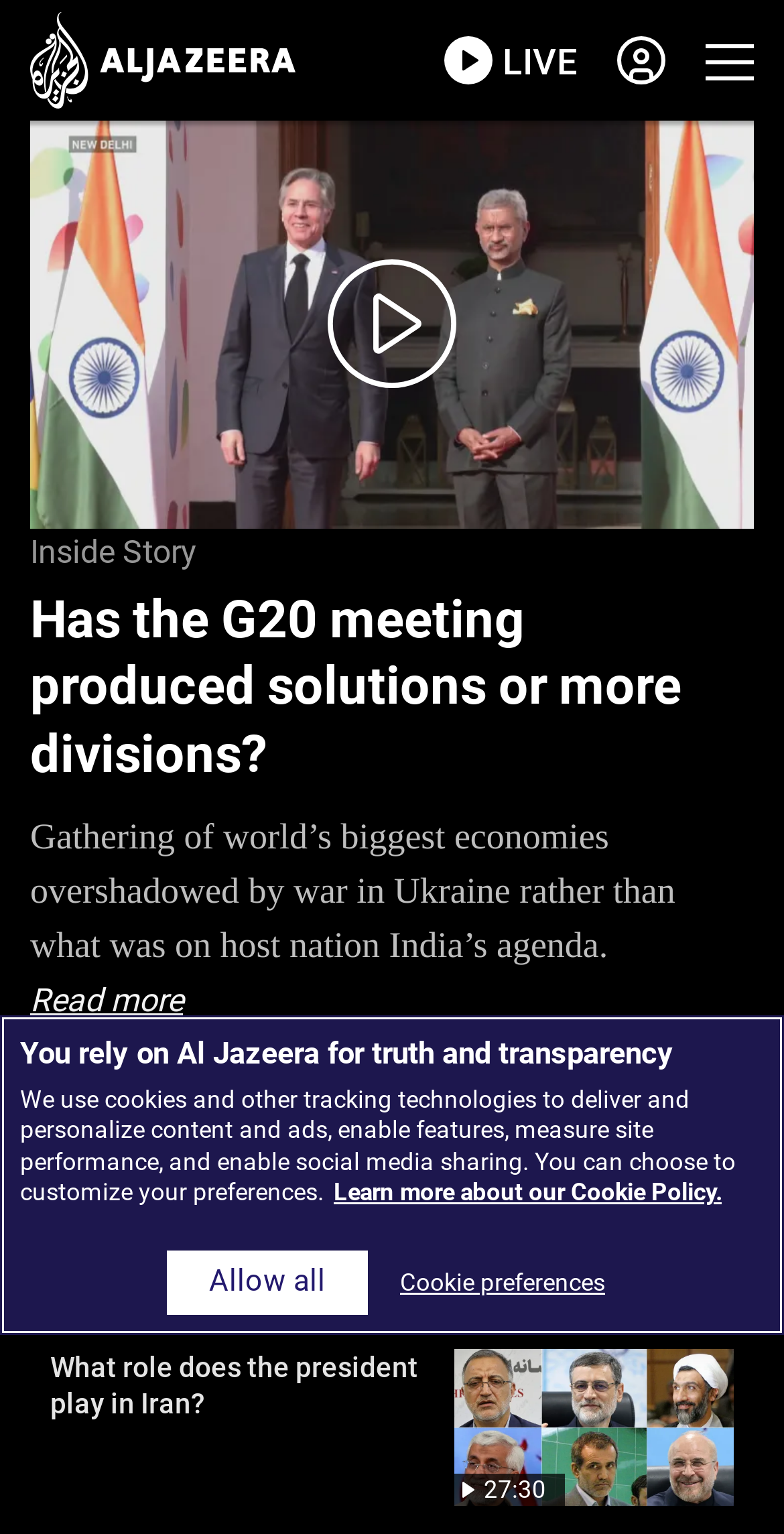Observe the image and answer the following question in detail: What is the purpose of the button 'Read more summary'?

The button 'Read more summary' is likely used to provide a brief summary of the article, allowing users to quickly understand the main points of the article without having to read the entire content.